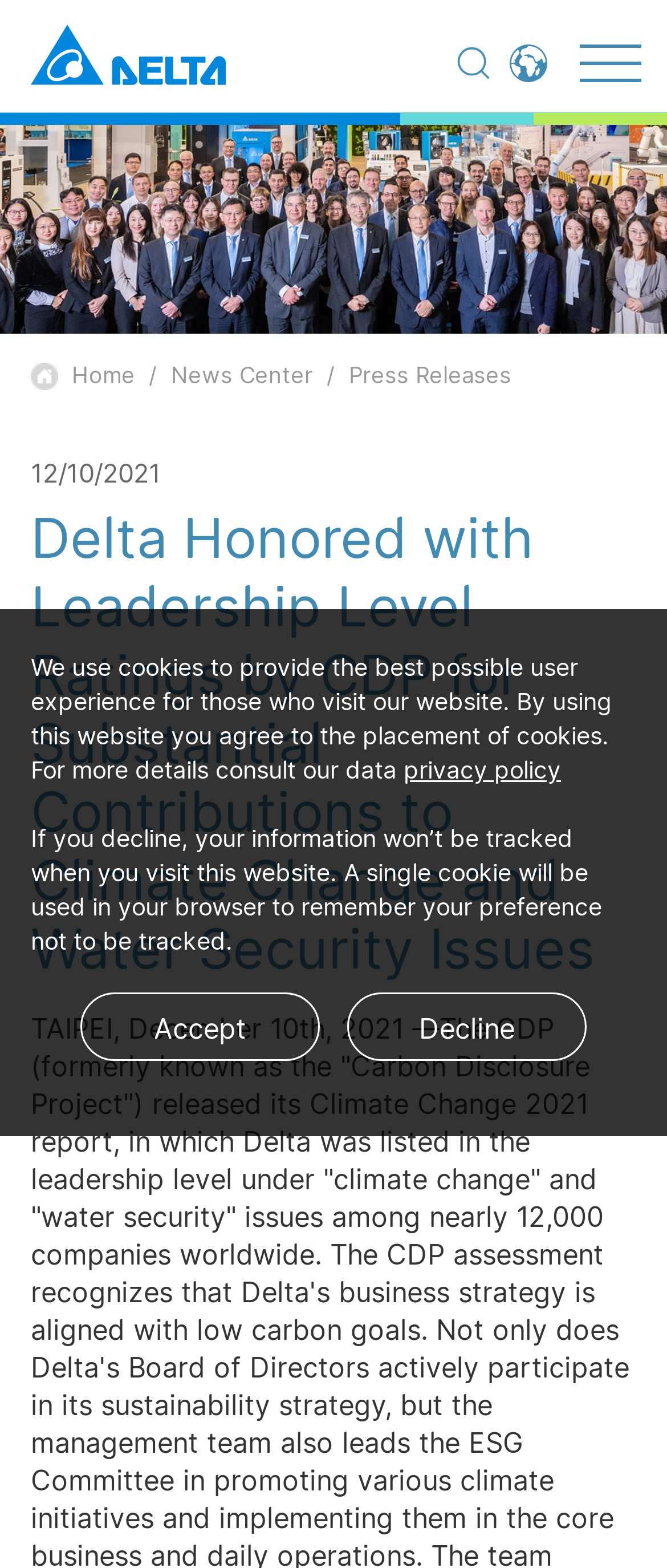Identify the primary heading of the webpage and provide its text.

Delta Honored with Leadership Level Ratings by CDP for Substantial Contributions to Climate Change and Water Security Issues